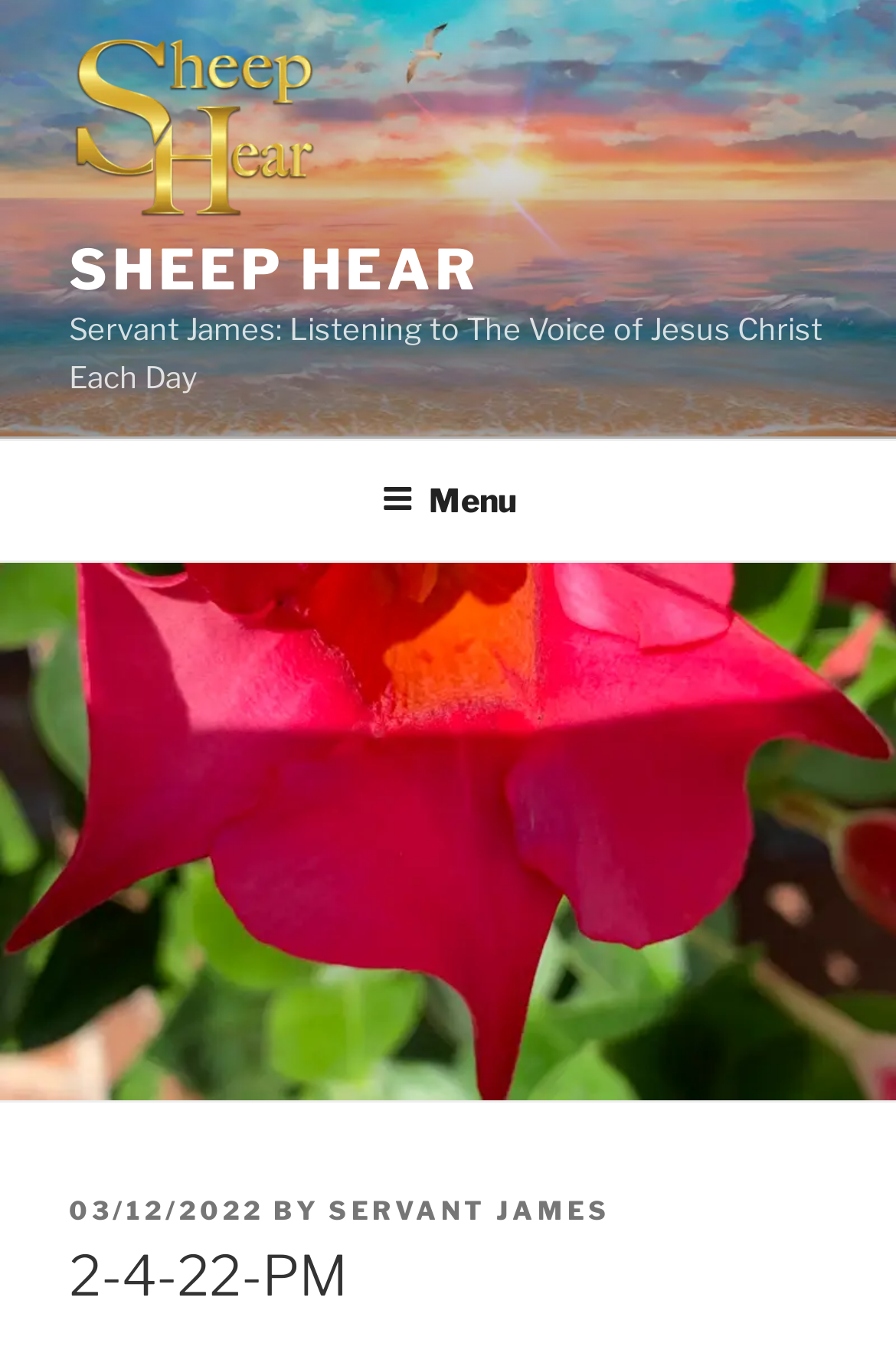What is the date of the latest article?
Using the visual information, respond with a single word or phrase.

03/12/2022